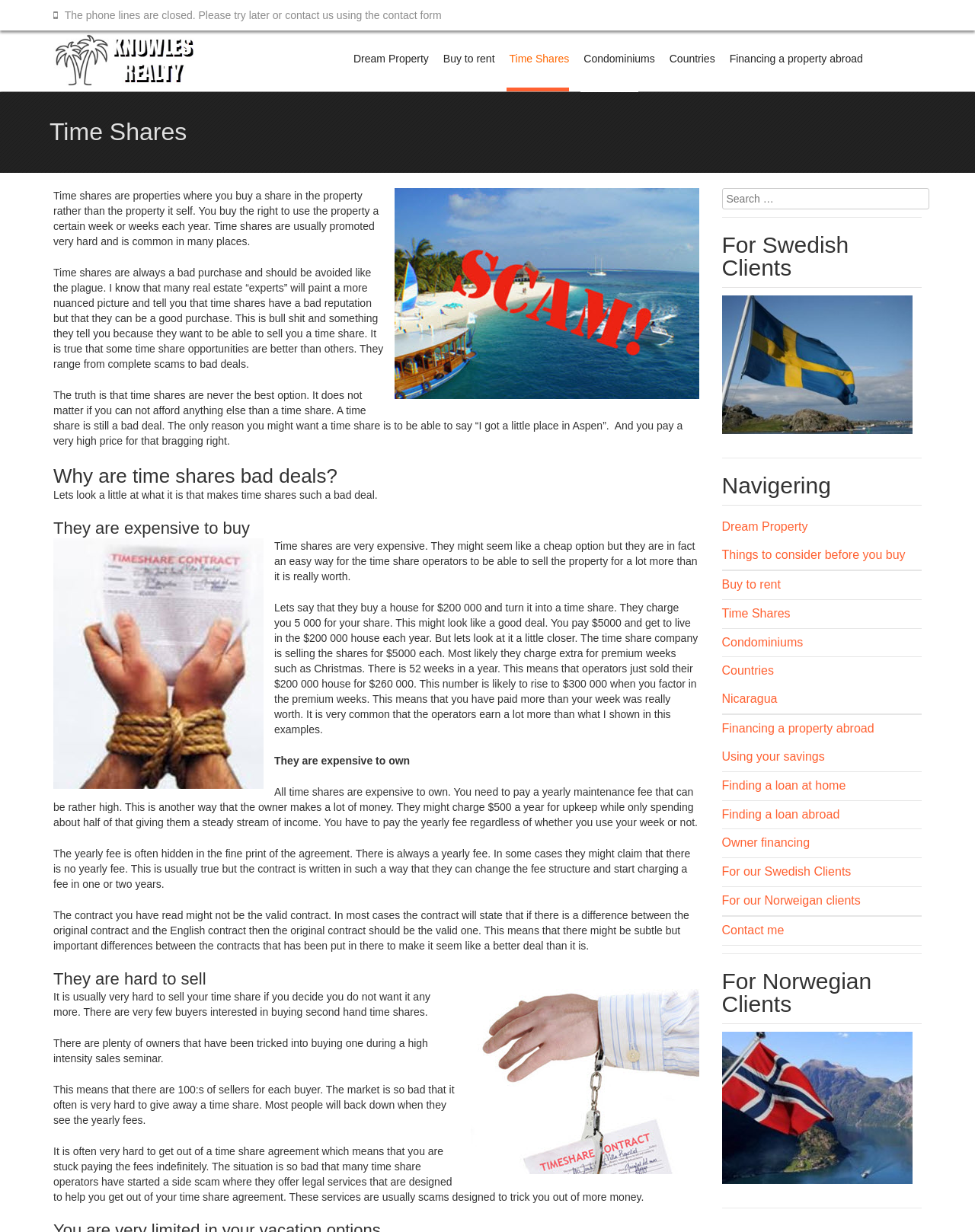What is the purpose of the yearly maintenance fee?
Please answer the question with a detailed response using the information from the screenshot.

According to the text 'You need to pay a yearly maintenance fee that can be rather high. This is another way that the owner makes a lot of money.', the purpose of the yearly maintenance fee is to make a profit for the owner.